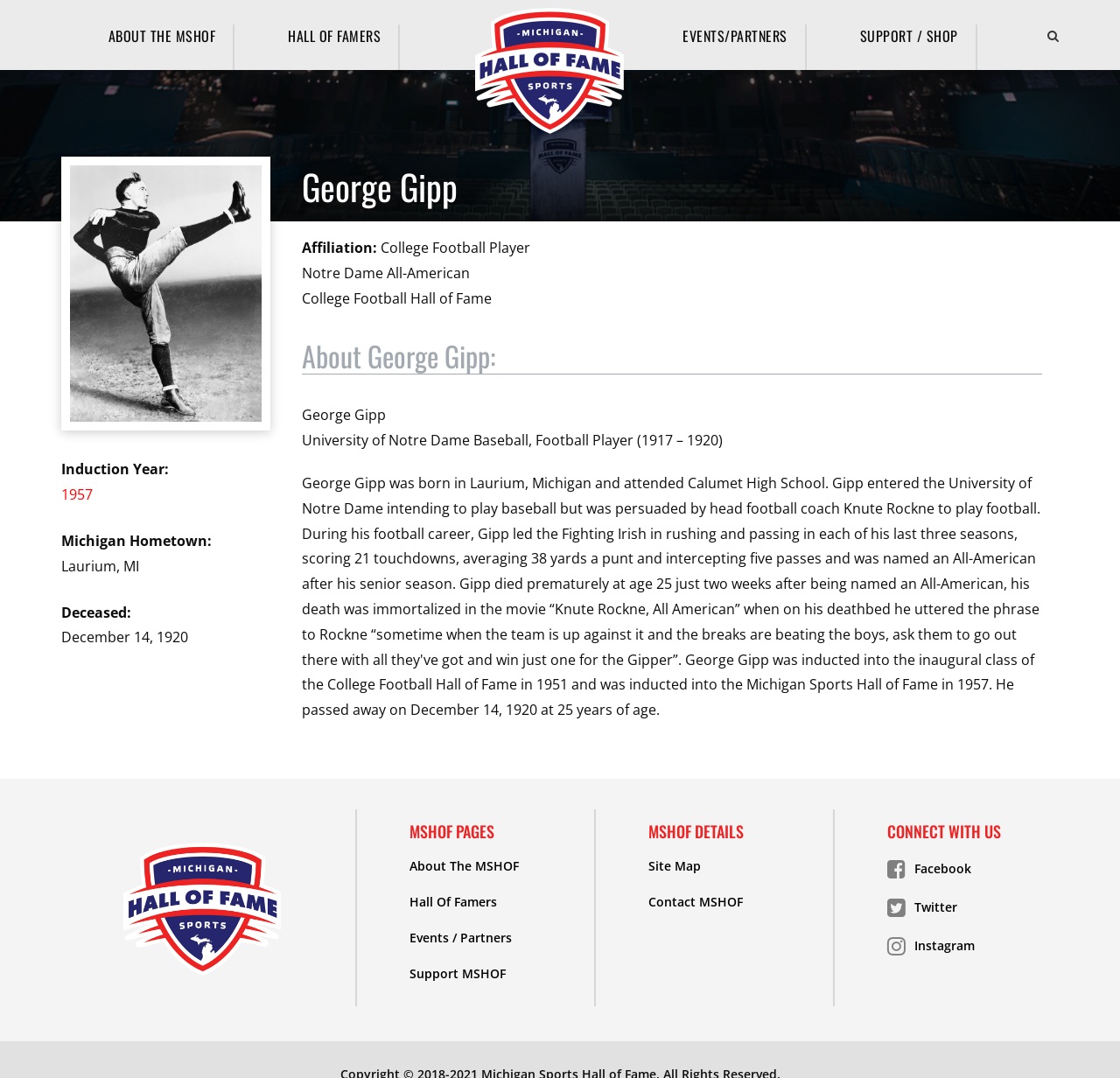What is the year of George Gipp's induction?
Answer the question with just one word or phrase using the image.

1957